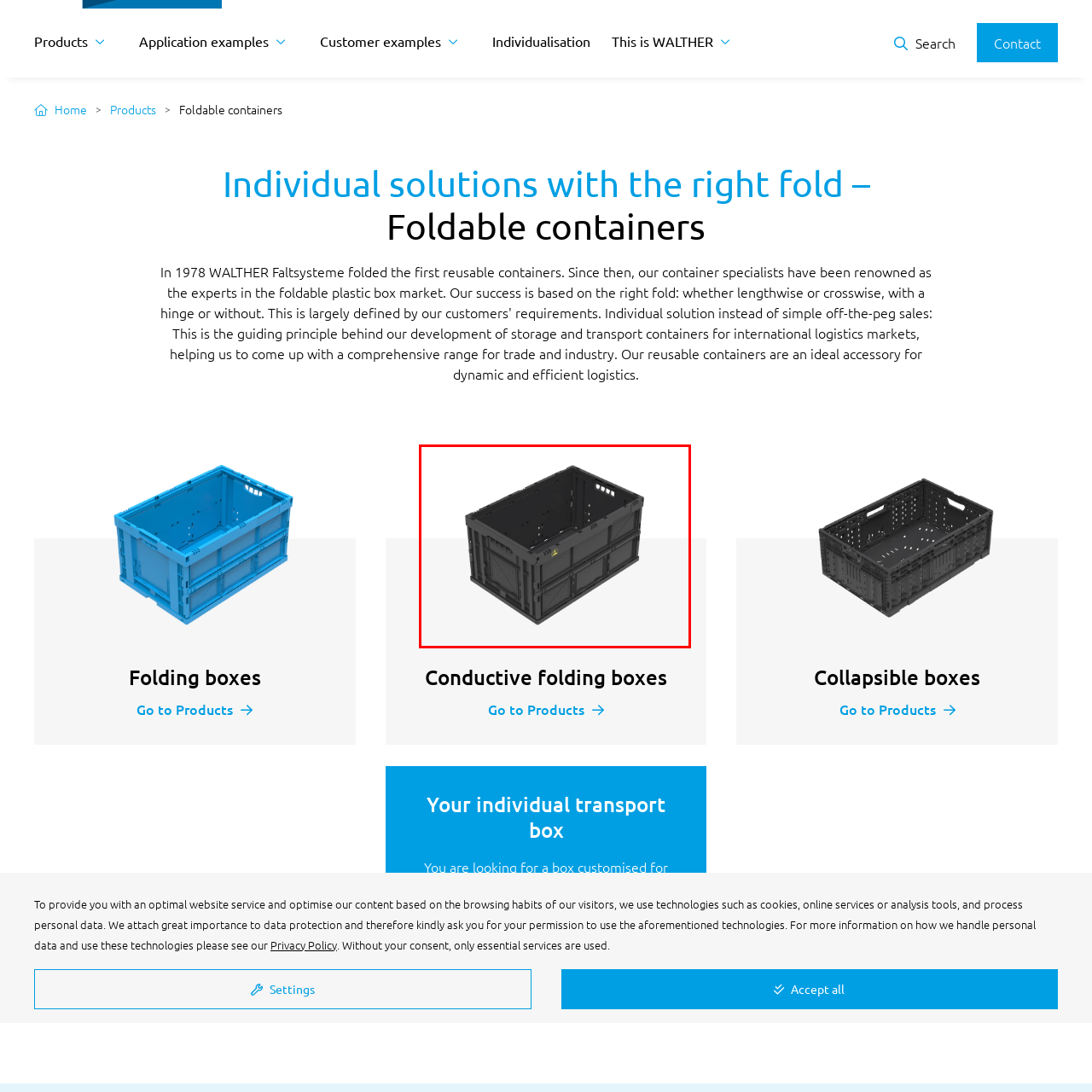Inspect the image outlined by the red box and answer the question using a single word or phrase:
What feature makes the box suitable for industrial use?

Robust construction